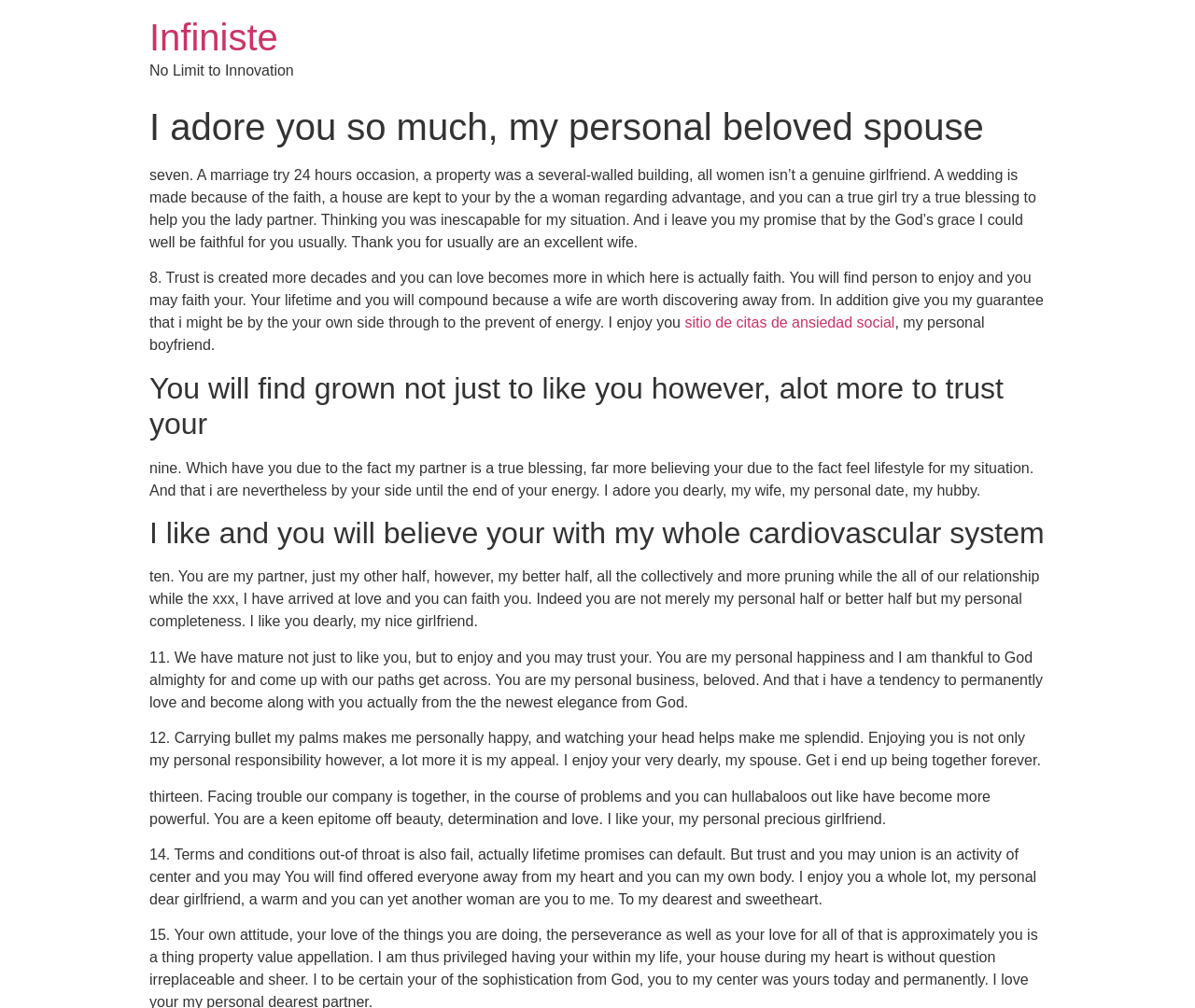Provide a short answer using a single word or phrase for the following question: 
What is the first sentence of the webpage?

I adore you so much, my personal beloved spouse